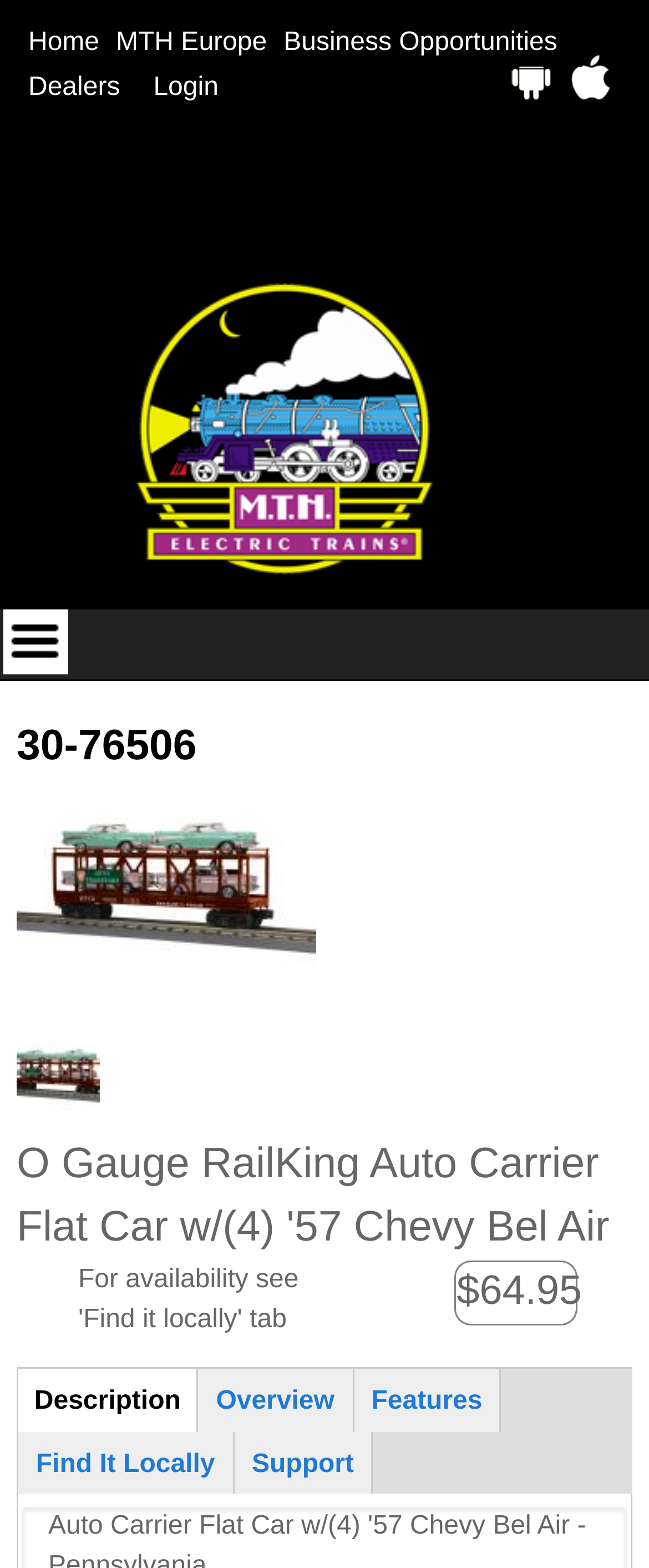What is the purpose of the 'Find It Locally' link?
Based on the image, please offer an in-depth response to the question.

The purpose of the 'Find It Locally' link is inferred from its text content and its location among other links related to product information, suggesting that it allows users to find the product in local stores or markets.